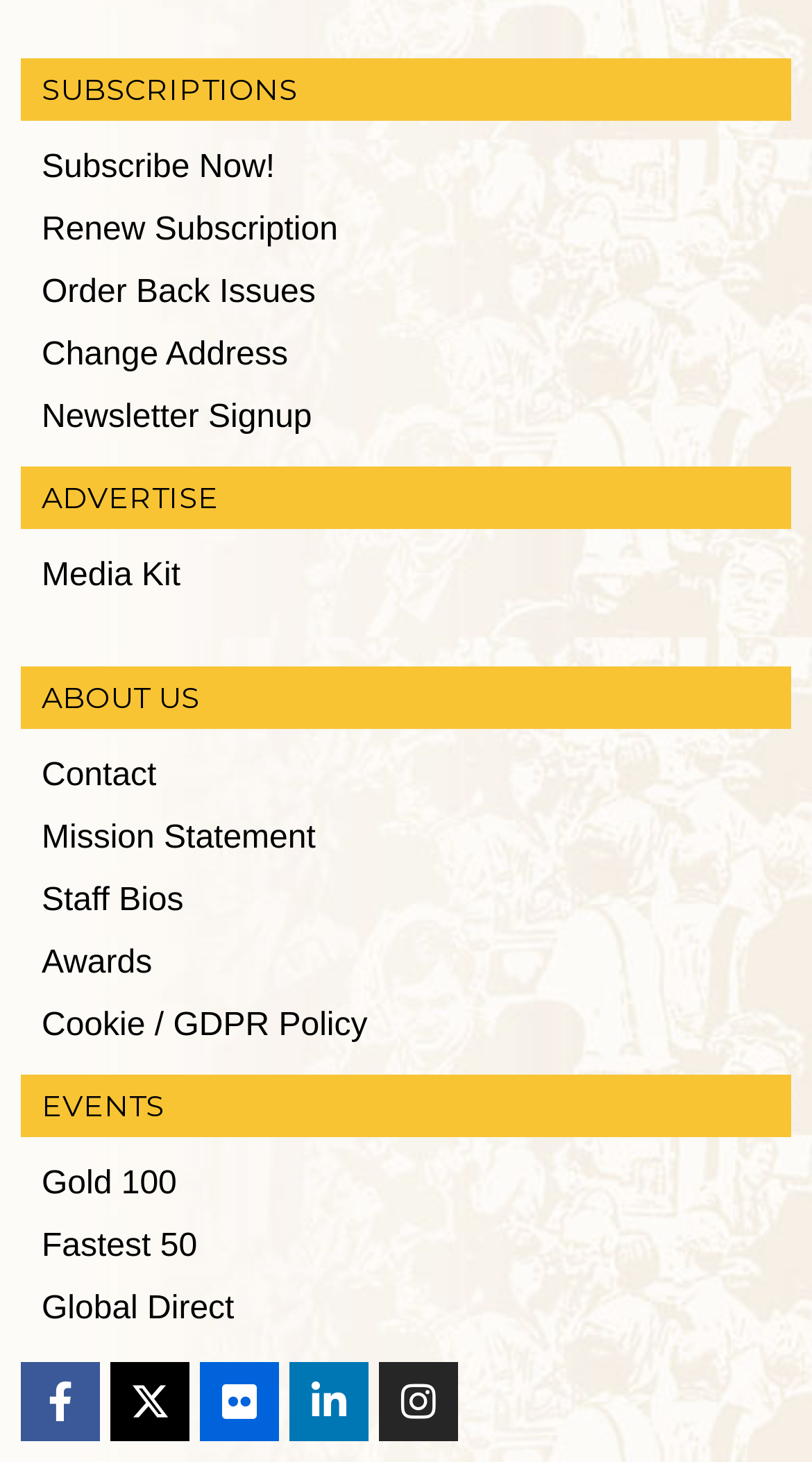Provide the bounding box coordinates of the HTML element this sentence describes: "Order Back Issues".

[0.026, 0.179, 0.974, 0.222]